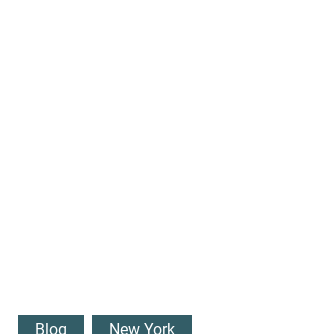What is the main theme of the blog?
Please answer the question with as much detail as possible using the screenshot.

The main theme of the blog can be inferred from the caption, which mentions that the article is part of a blog focused on New York, showcasing various themes related to the area.